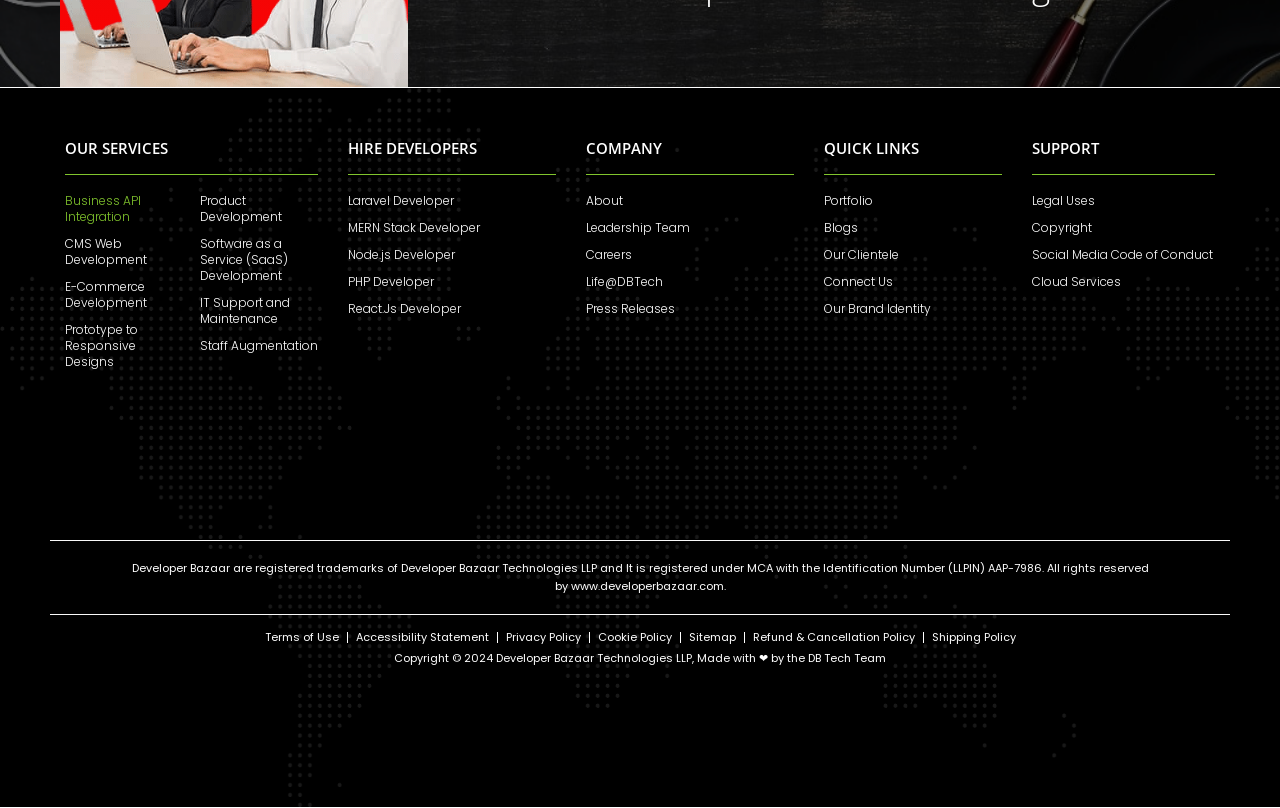Find the bounding box coordinates for the element described here: "parent_node: Email * aria-describedby="email-notes" name="email"".

None